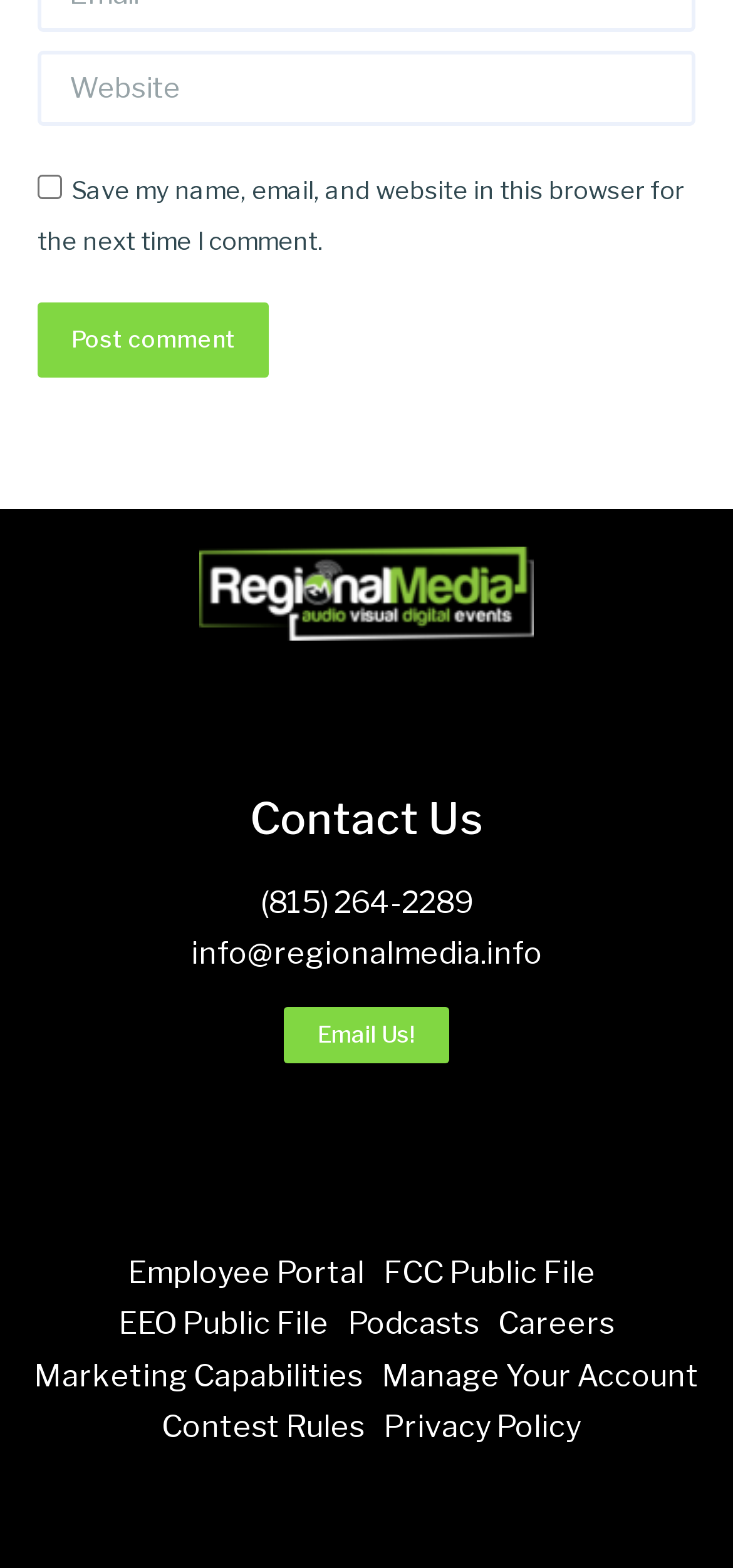What is the email address for contact?
Please provide a comprehensive and detailed answer to the question.

I found the email address by looking at the 'Contact Us' section, where it is listed as 'info@regionalmedia.info'.